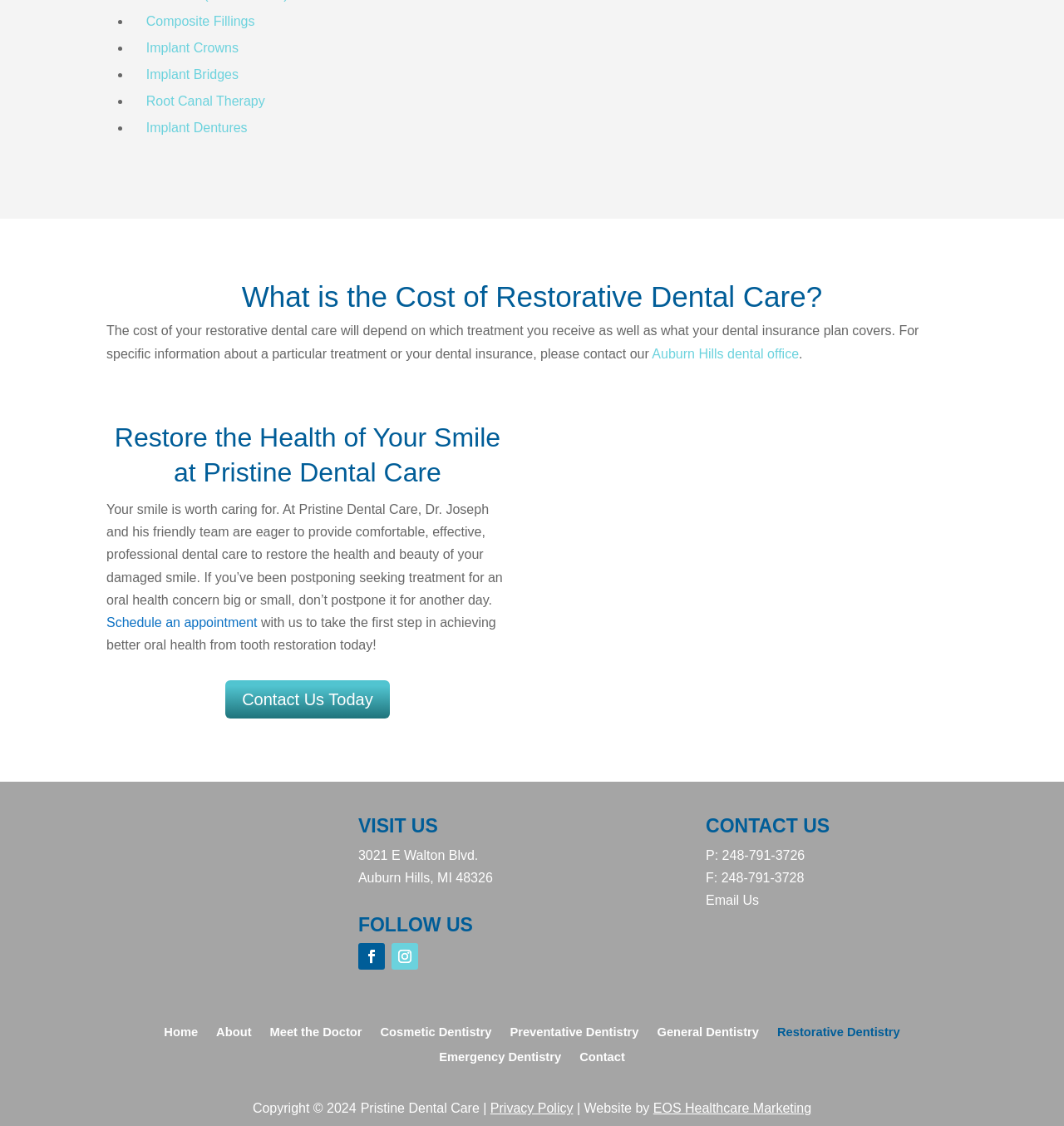What is the phone number of the dental office? Based on the image, give a response in one word or a short phrase.

248-791-3726